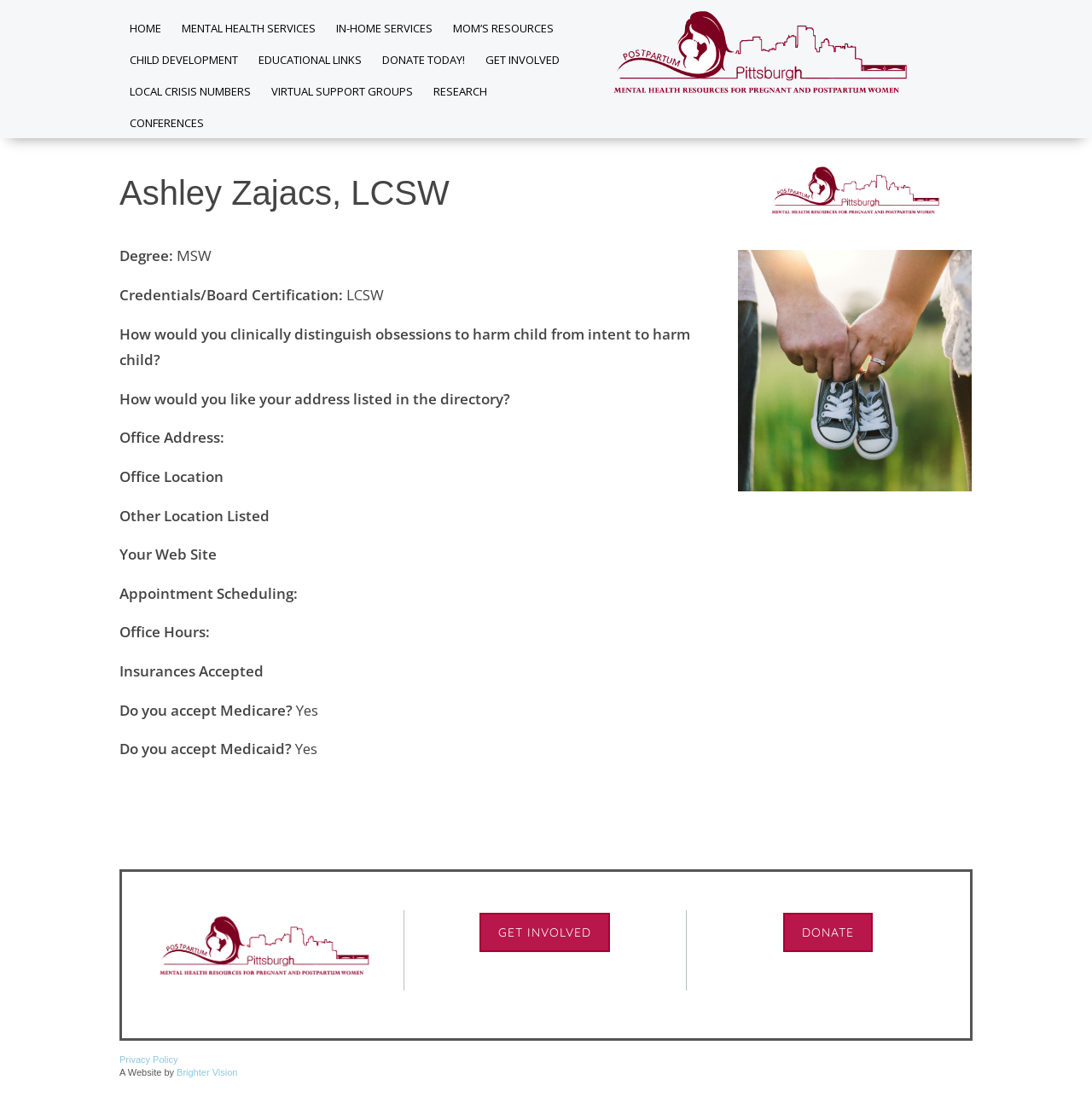Give a detailed overview of the webpage's appearance and contents.

This webpage is about Ashley Zajacs, a licensed clinical social worker (LCSW) who provides therapy and counseling services to individuals and children experiencing anxiety, trauma, depression, stress, and more. 

At the top left of the page, there is a logo image. To the right of the logo, there is a navigation menu with nine links: HOME, MENTAL HEALTH SERVICES, IN-HOME SERVICES, MOM'S RESOURCES, CHILD DEVELOPMENT, EDUCATIONAL LINKS, DONATE TODAY!, GET INVOLVED, and LOCAL CRISIS NUMBERS. 

Below the navigation menu, there is a main section that takes up most of the page. In this section, there is an article about Ashley Zajacs, which includes her credentials, such as her degree (MSW) and board certification (LCSW). 

The article also includes several paragraphs of text, including a question about clinically distinguishing obsessions to harm a child from intent to harm a child, and questions about office address, location, and website. 

Additionally, there are sections about appointment scheduling, office hours, insurances accepted, and whether Ashley Zajacs accepts Medicare and Medicaid. 

To the right of the main section, there is a sidebar with several images and links. At the top of the sidebar, there is an image. Below the image, there are two more images, followed by a heading "GET INVOLVED" with a link to get involved. There is also a link to donate and a link to the privacy policy at the bottom of the sidebar. 

At the very bottom of the page, there is a footer section with a link to Brighter Vision, the website designer.